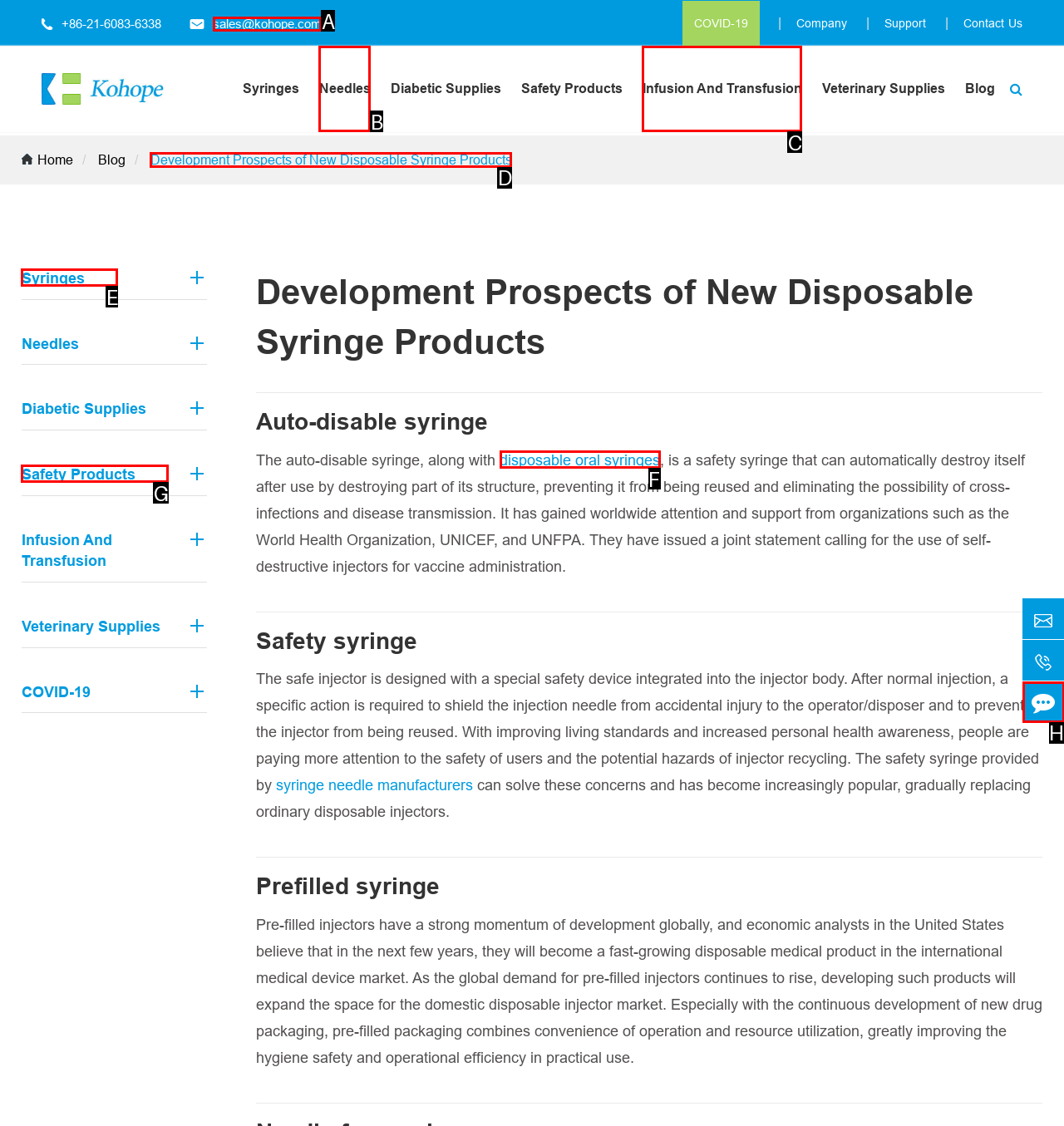Tell me which option I should click to complete the following task: Support us by donating Answer with the option's letter from the given choices directly.

None